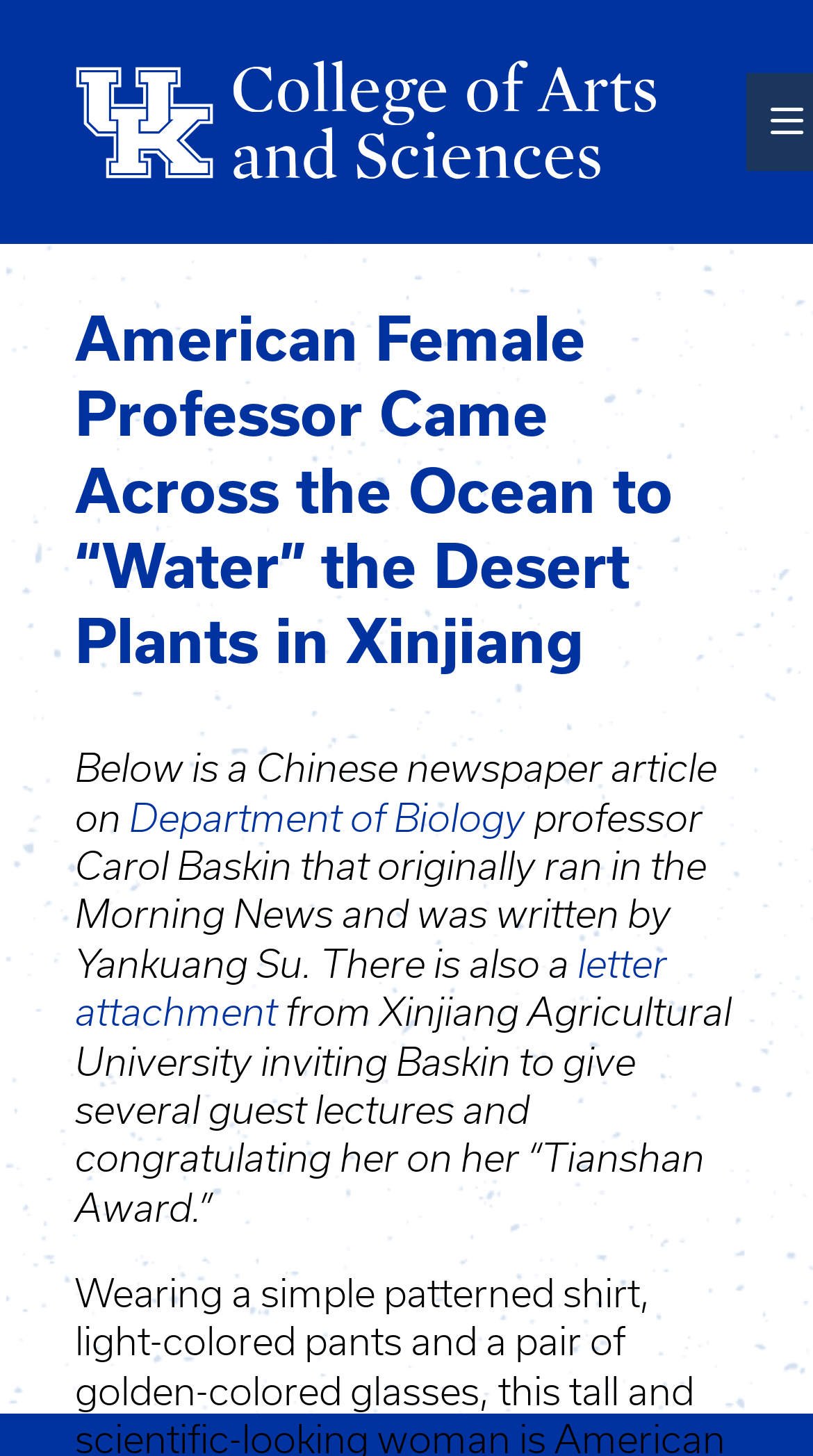What is the name of the university mentioned?
Please answer the question with a single word or phrase, referencing the image.

University of Kentucky